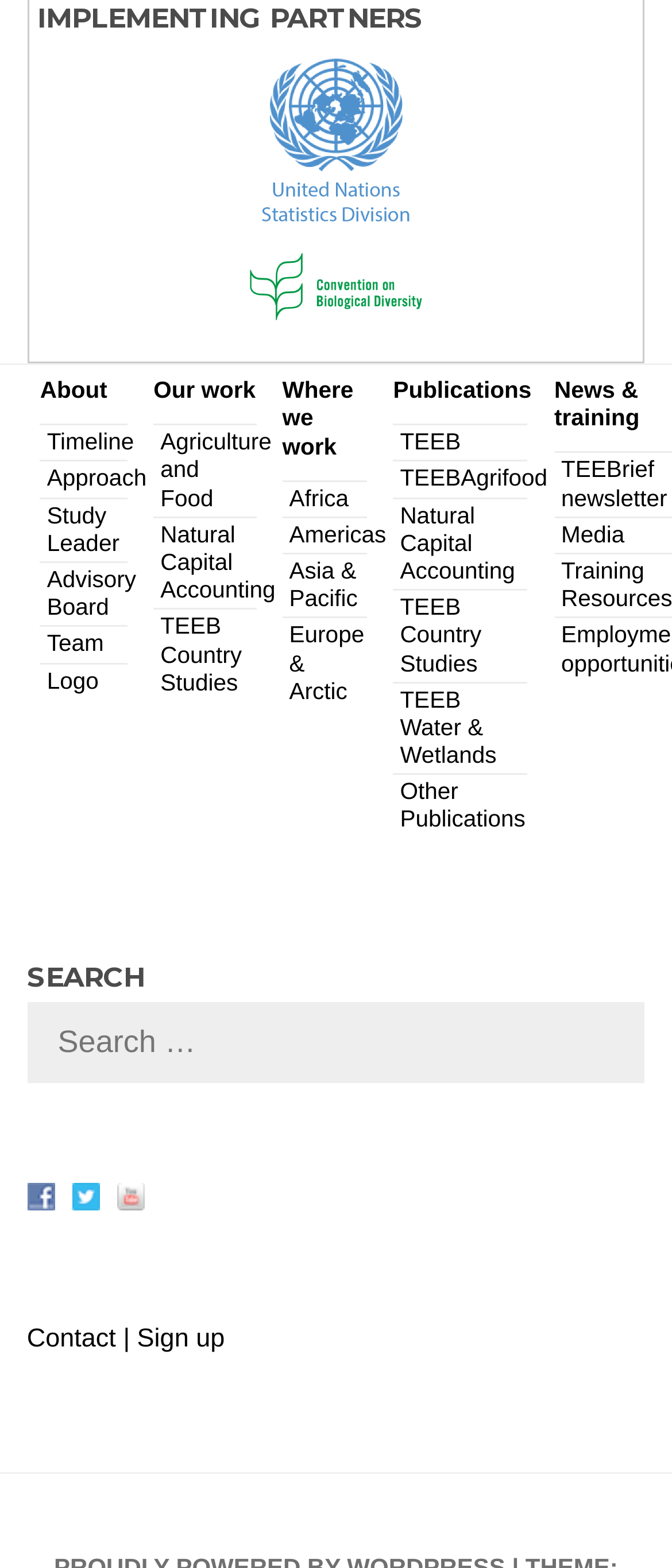Locate the bounding box coordinates of the element to click to perform the following action: 'Go to Contact page'. The coordinates should be given as four float values between 0 and 1, in the form of [left, top, right, bottom].

[0.04, 0.844, 0.173, 0.863]